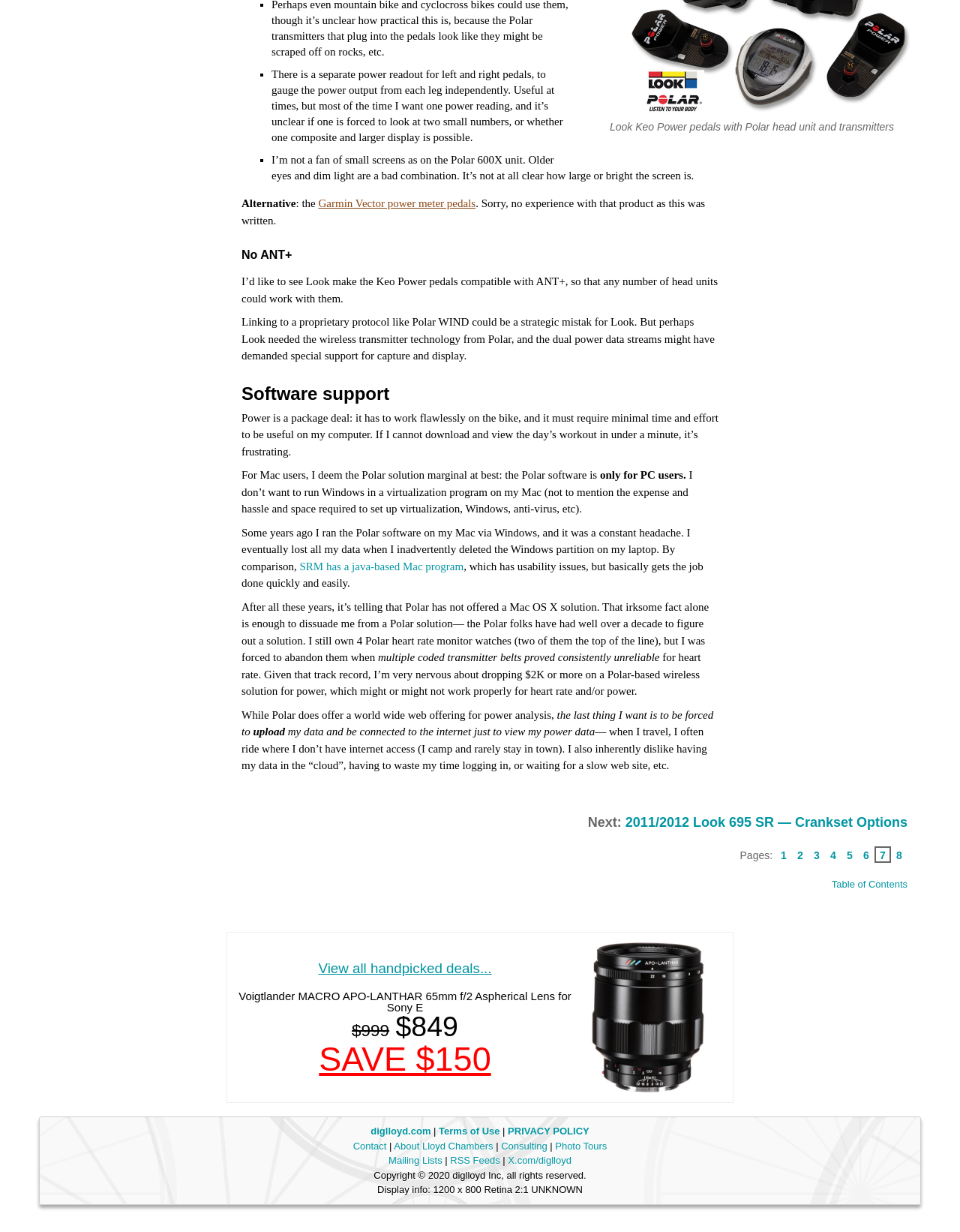Kindly determine the bounding box coordinates for the area that needs to be clicked to execute this instruction: "Contact Lloyd Chambers".

[0.368, 0.926, 0.403, 0.935]